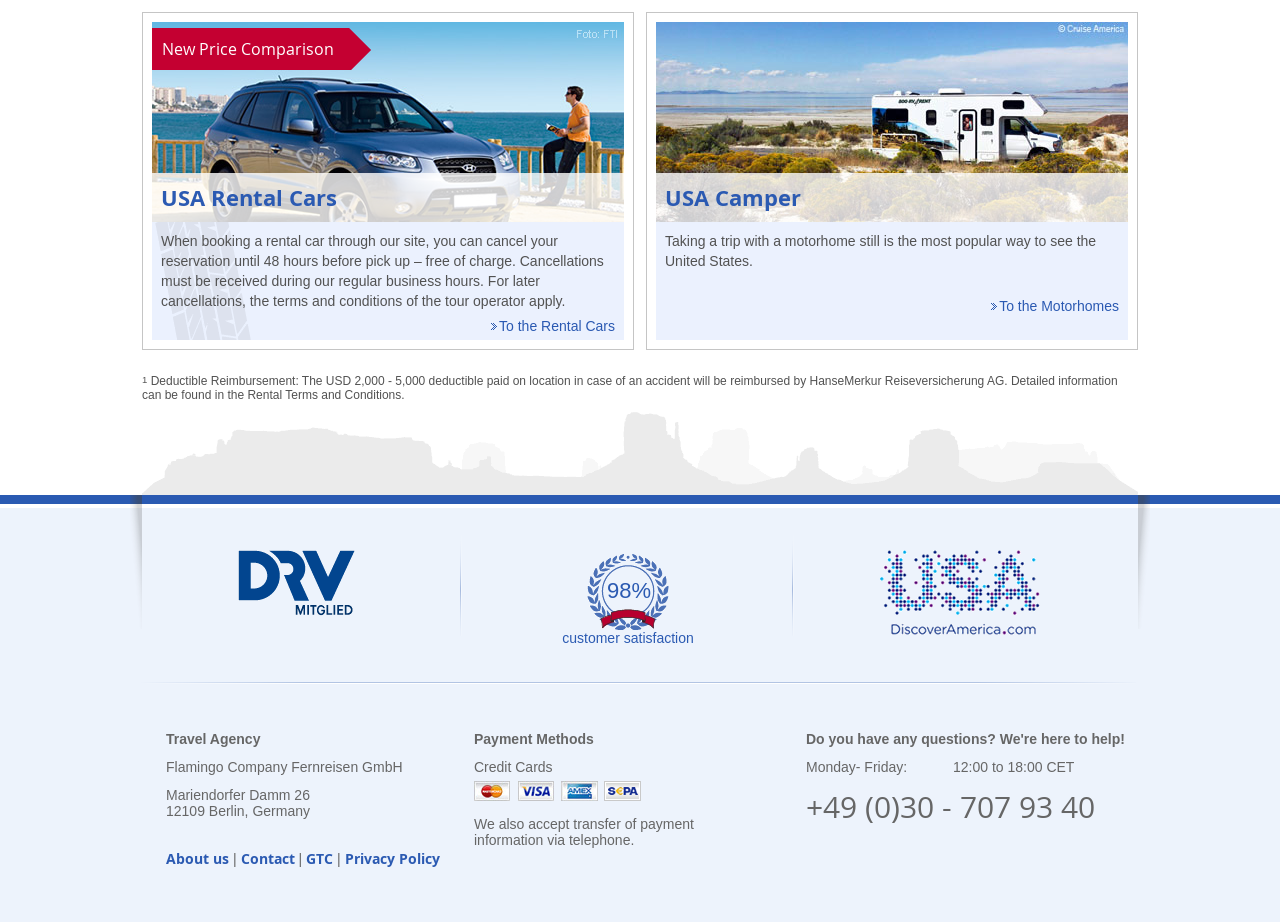Give the bounding box coordinates for the element described by: "About us".

[0.13, 0.921, 0.179, 0.941]